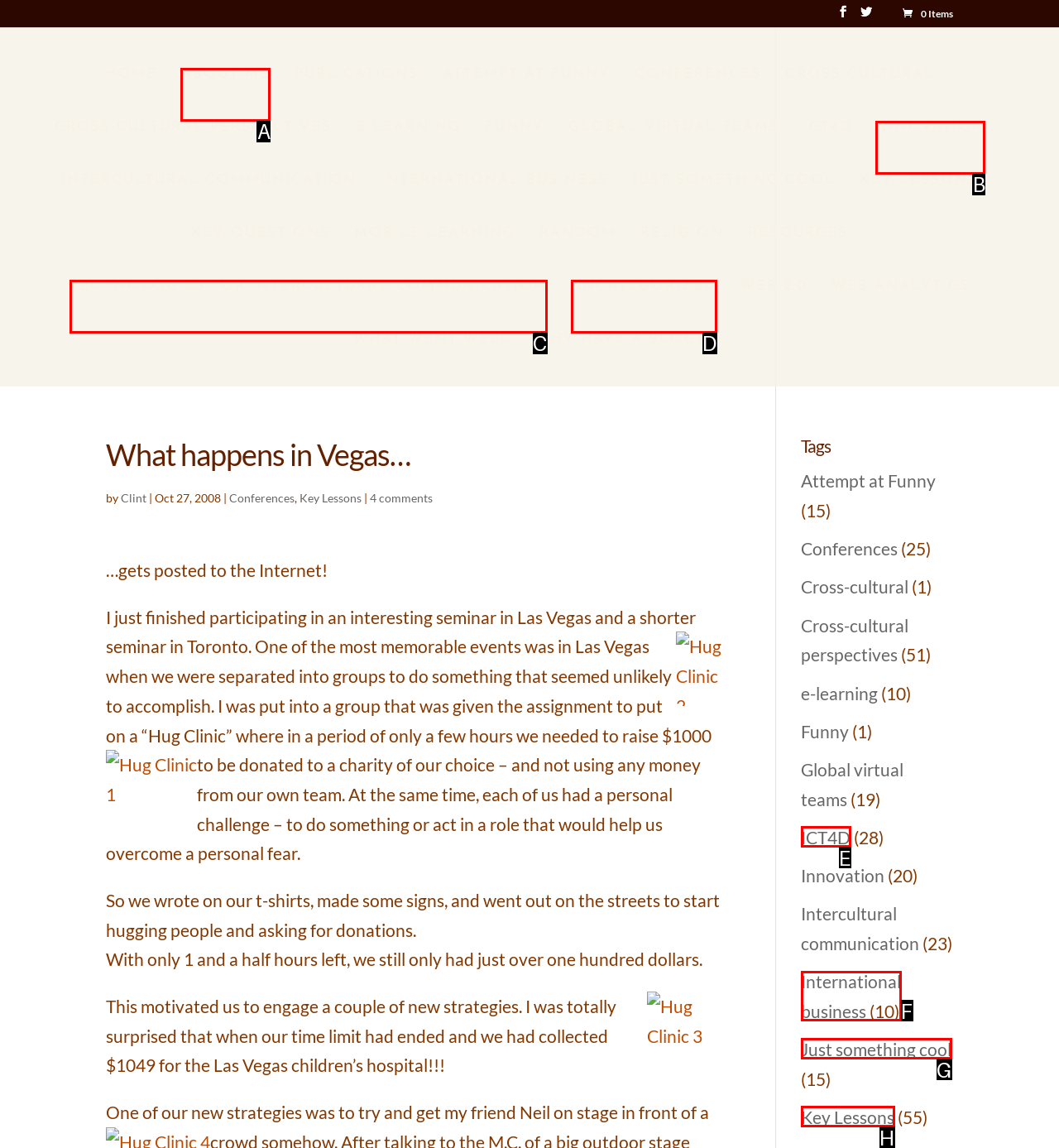Which HTML element matches the description: About Me?
Reply with the letter of the correct choice.

A